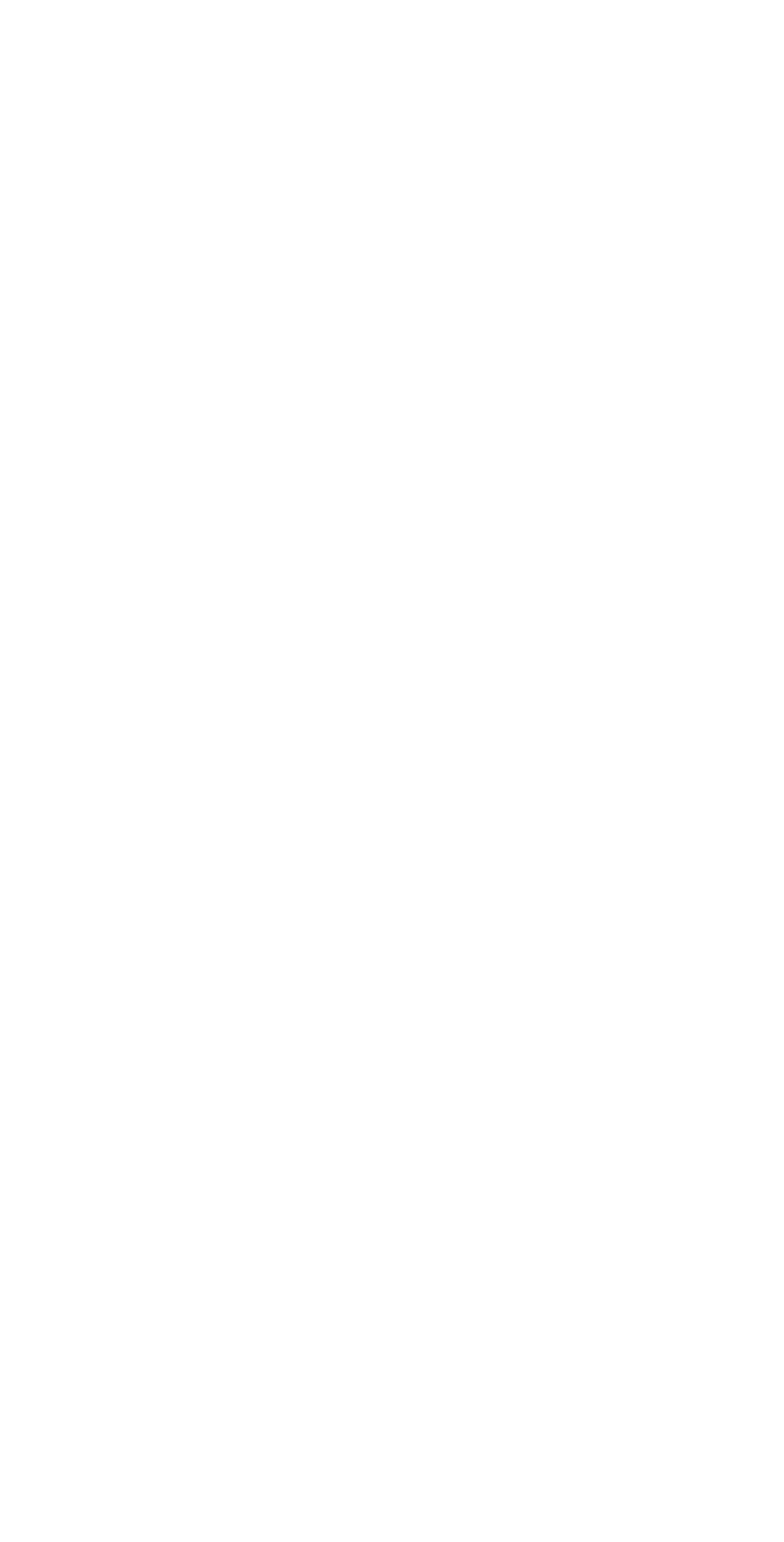Answer the question using only one word or a concise phrase: What is the institution that provided support for the project?

University of Idaho Library